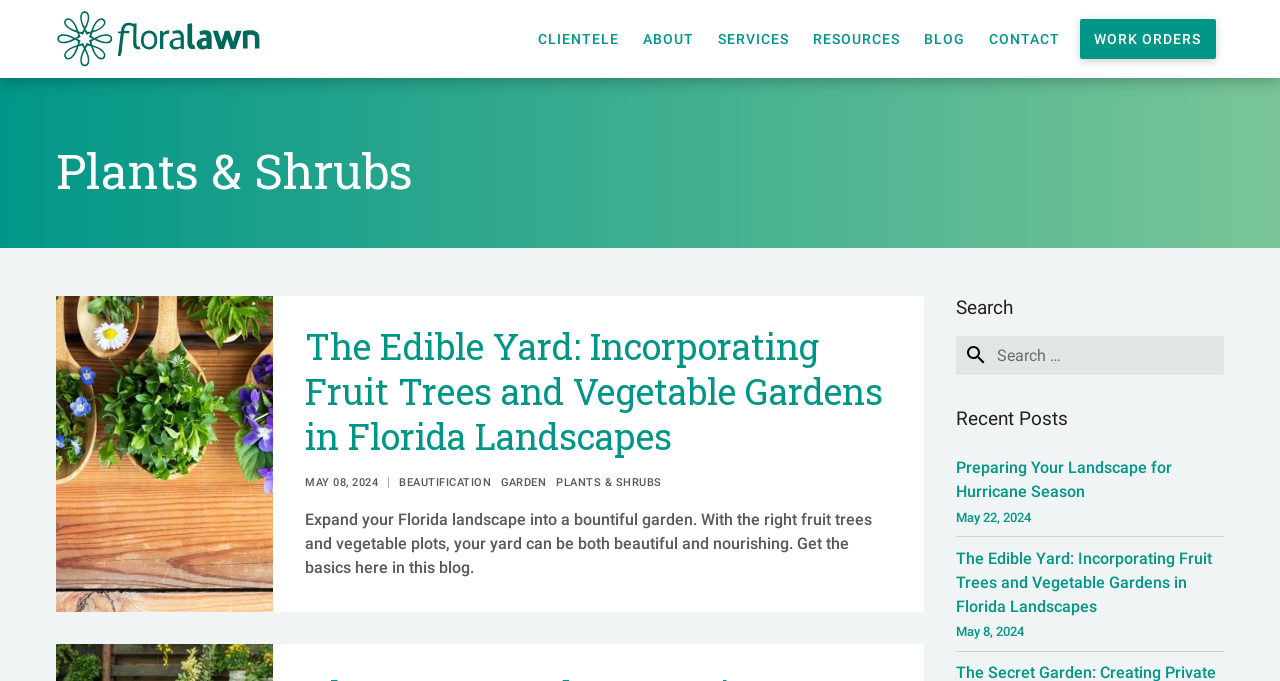Locate the bounding box coordinates of the clickable part needed for the task: "go to clientele page".

[0.411, 0.0, 0.493, 0.115]